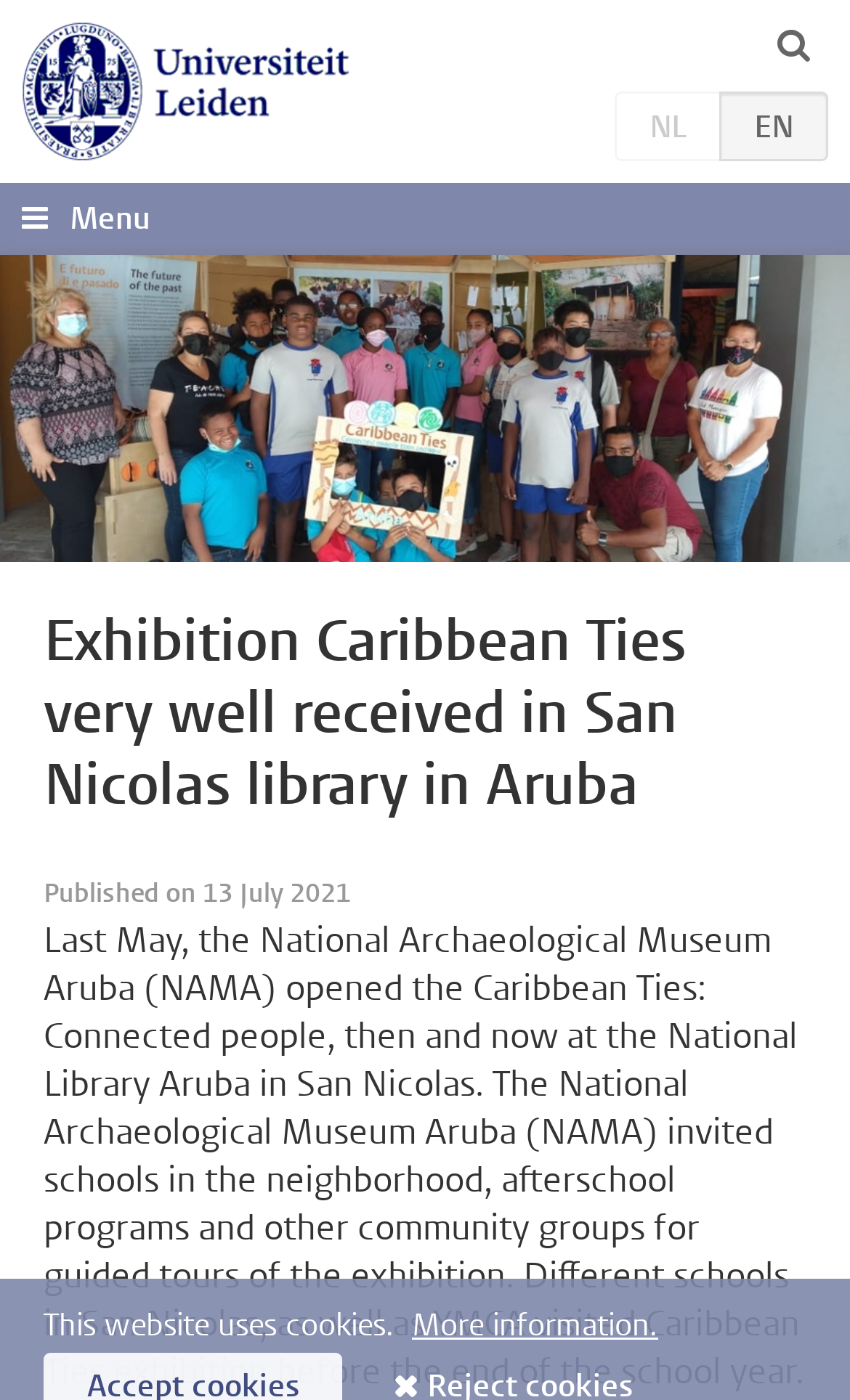Provide a one-word or short-phrase response to the question:
What is the logo at the top left corner?

Leiden University logo